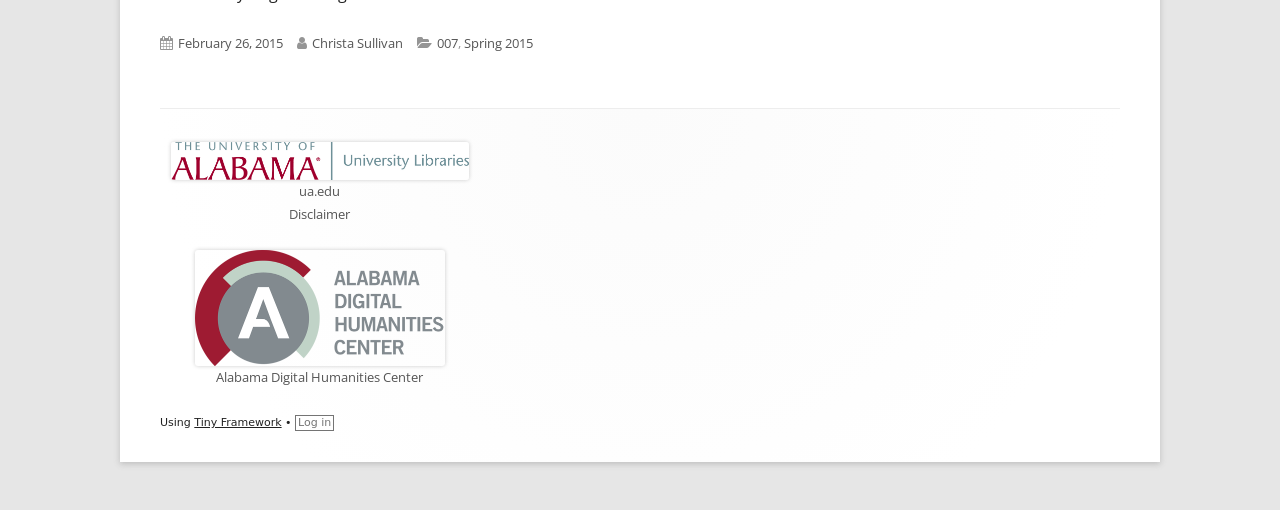What categories does the article belong to?
Kindly offer a detailed explanation using the data available in the image.

I found the categories by looking at the footer section of the webpage, where it says 'Categories' followed by the categories '007' and 'Spring 2015'.